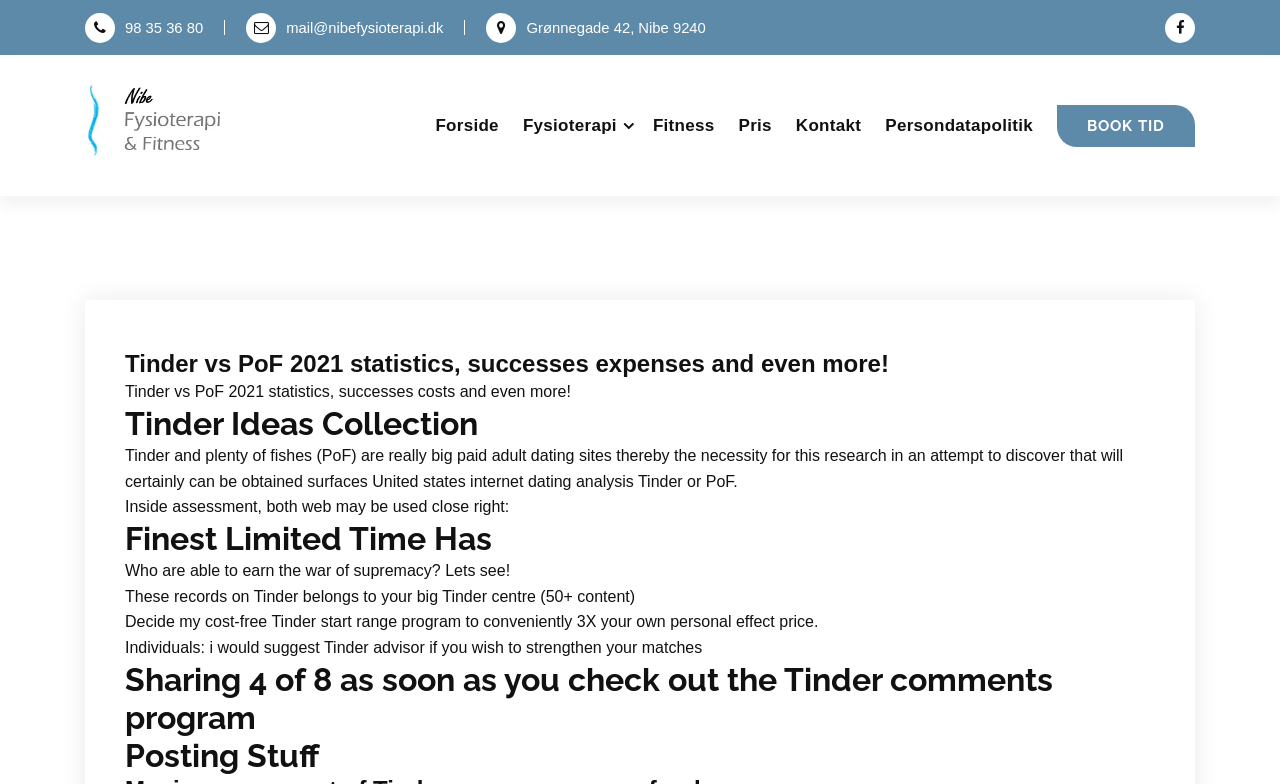Specify the bounding box coordinates for the region that must be clicked to perform the given instruction: "Click the 'mail@nibefysioterapi.dk' link".

[0.192, 0.025, 0.346, 0.045]